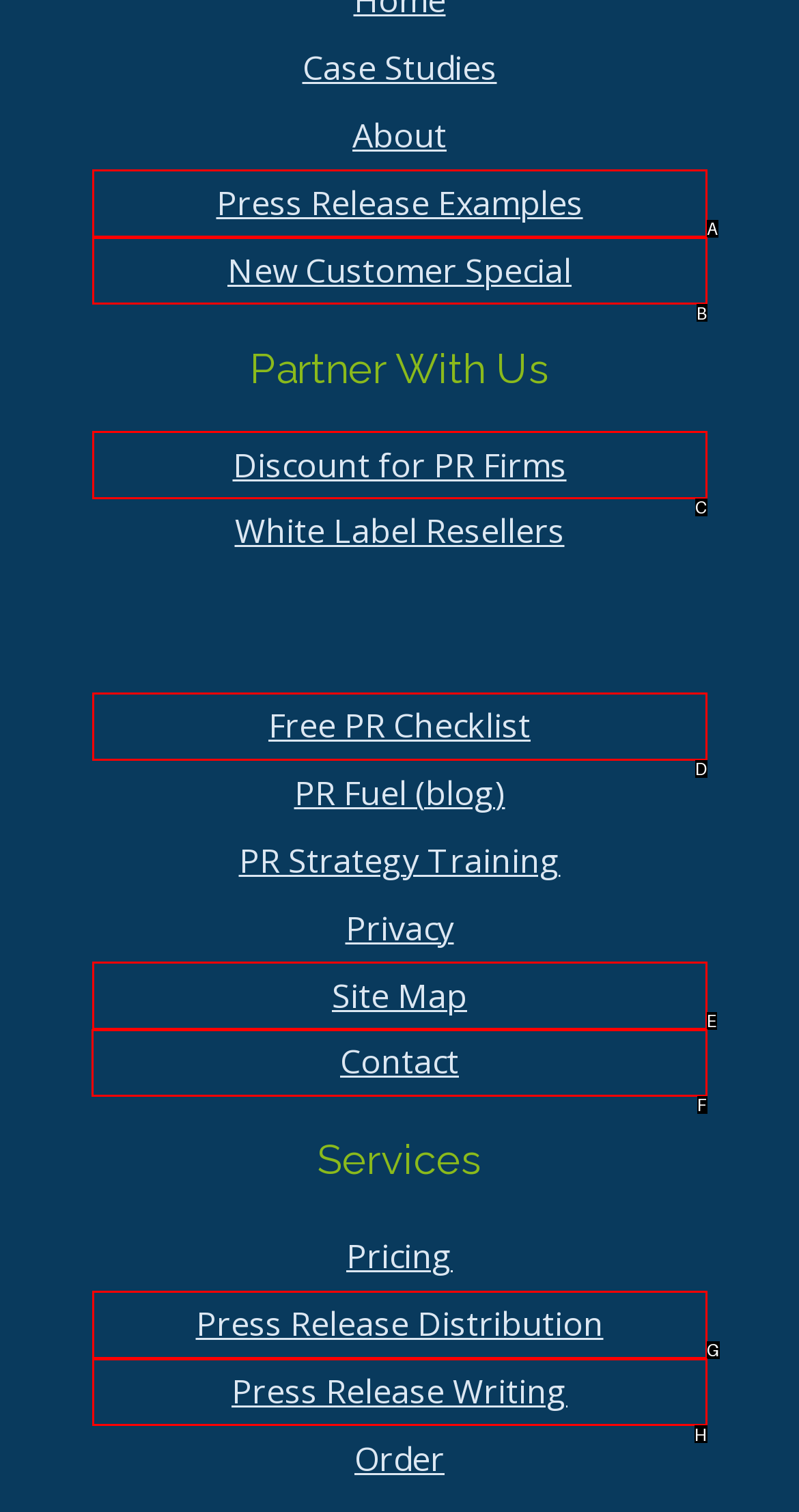Point out the HTML element I should click to achieve the following: Contact the company Reply with the letter of the selected element.

F